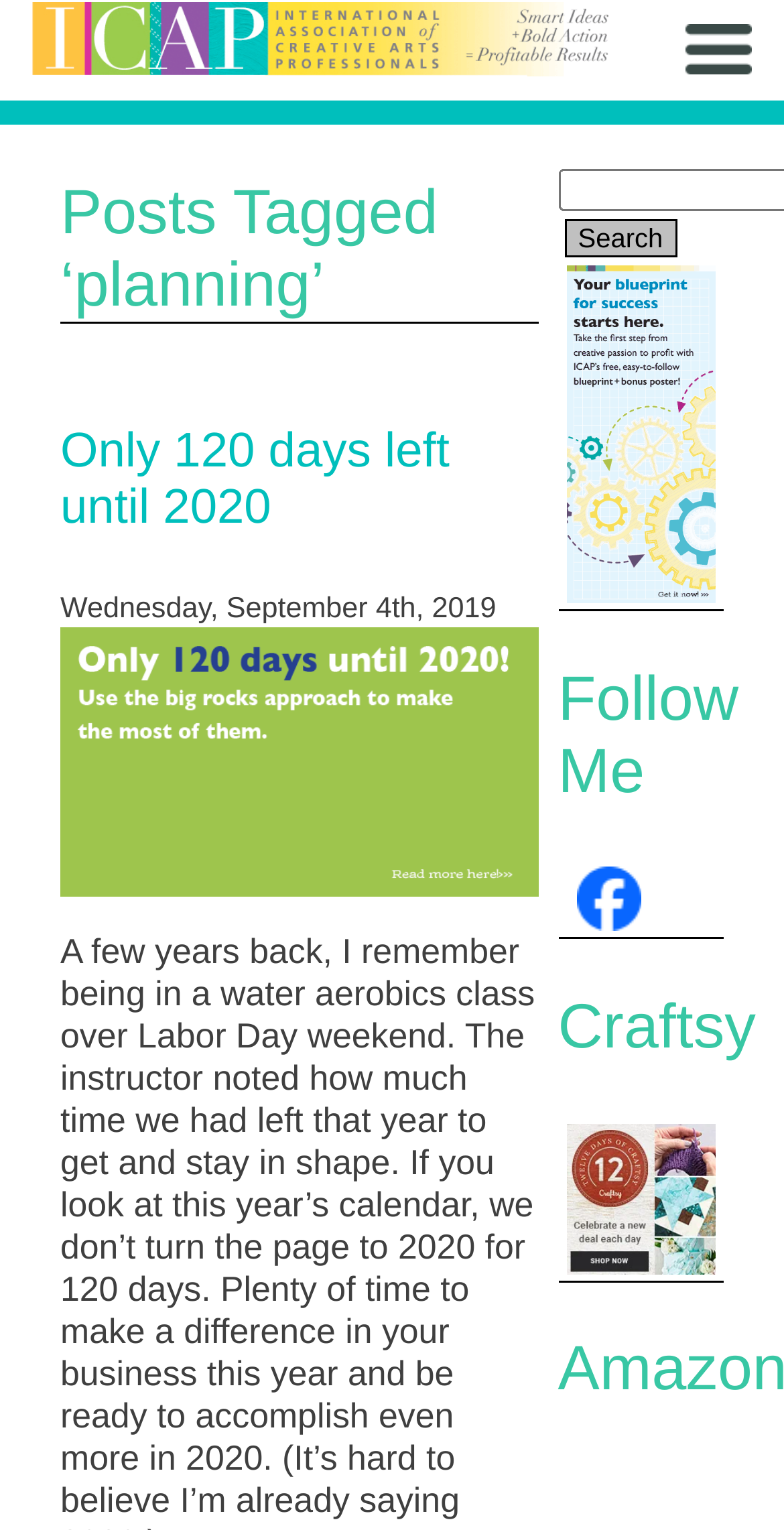Detail the features and information presented on the webpage.

The webpage is about the International Association of Professional Quilters Blog, specifically focused on planning. At the top right corner, there is a search button. Next to it, there is a link with an image, which is not described. Below these elements, there is a heading "Follow Me" followed by three links with images: "IAPQ Facebook Fanpage", "Craftsy", and "Amazon". These links are arranged vertically, with the Facebook link at the top and the Amazon link at the bottom.

On the left side of the page, there is a section with a heading "Posts Tagged ‘planning’". Below this heading, there is a post titled "Only 120 days left until 2020" with a link to the post. The post is dated "Wednesday, September 4th, 2019" and has a figure or image below the date.